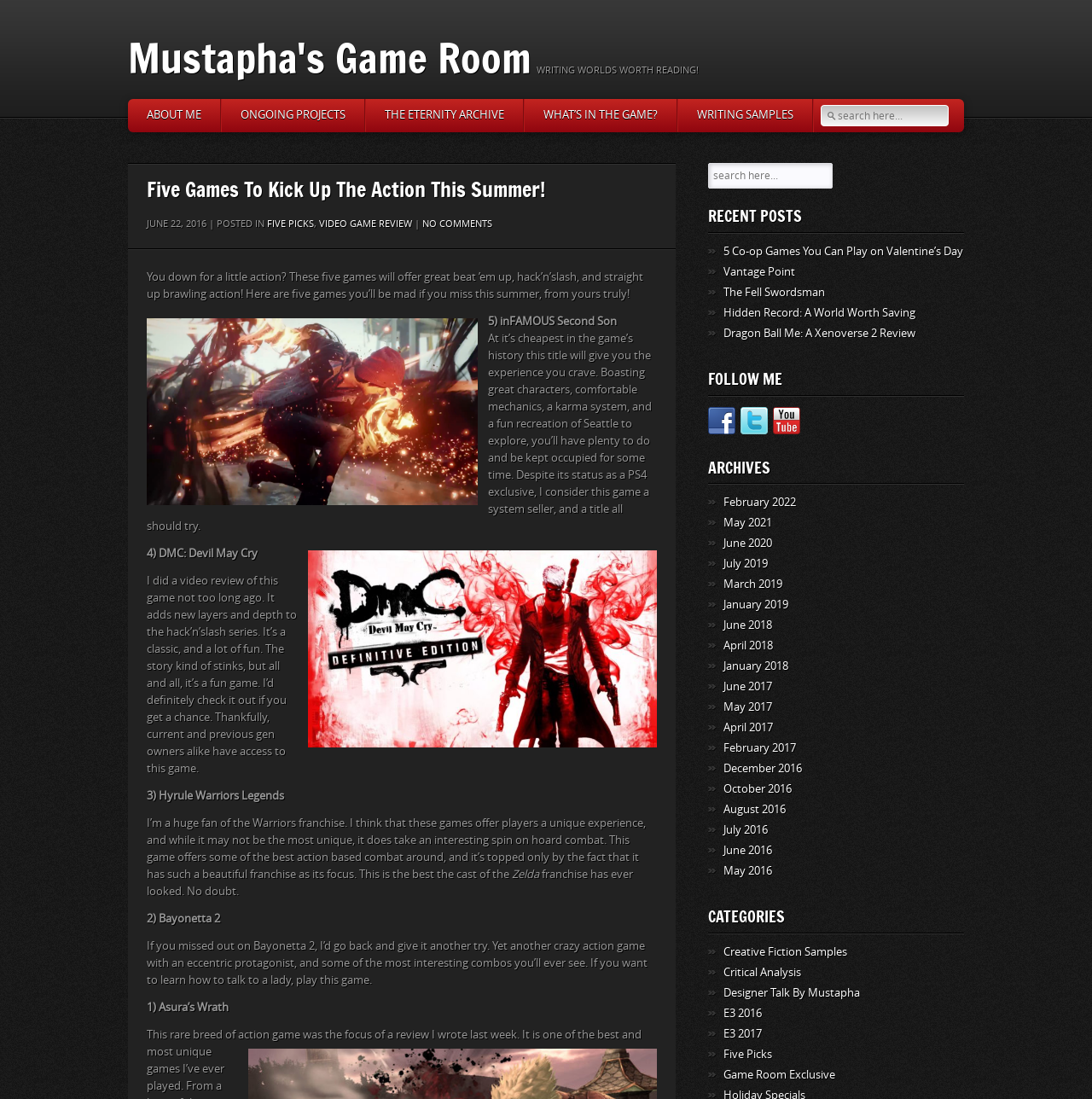Highlight the bounding box coordinates of the element you need to click to perform the following instruction: "Search for a game."

[0.752, 0.095, 0.865, 0.115]